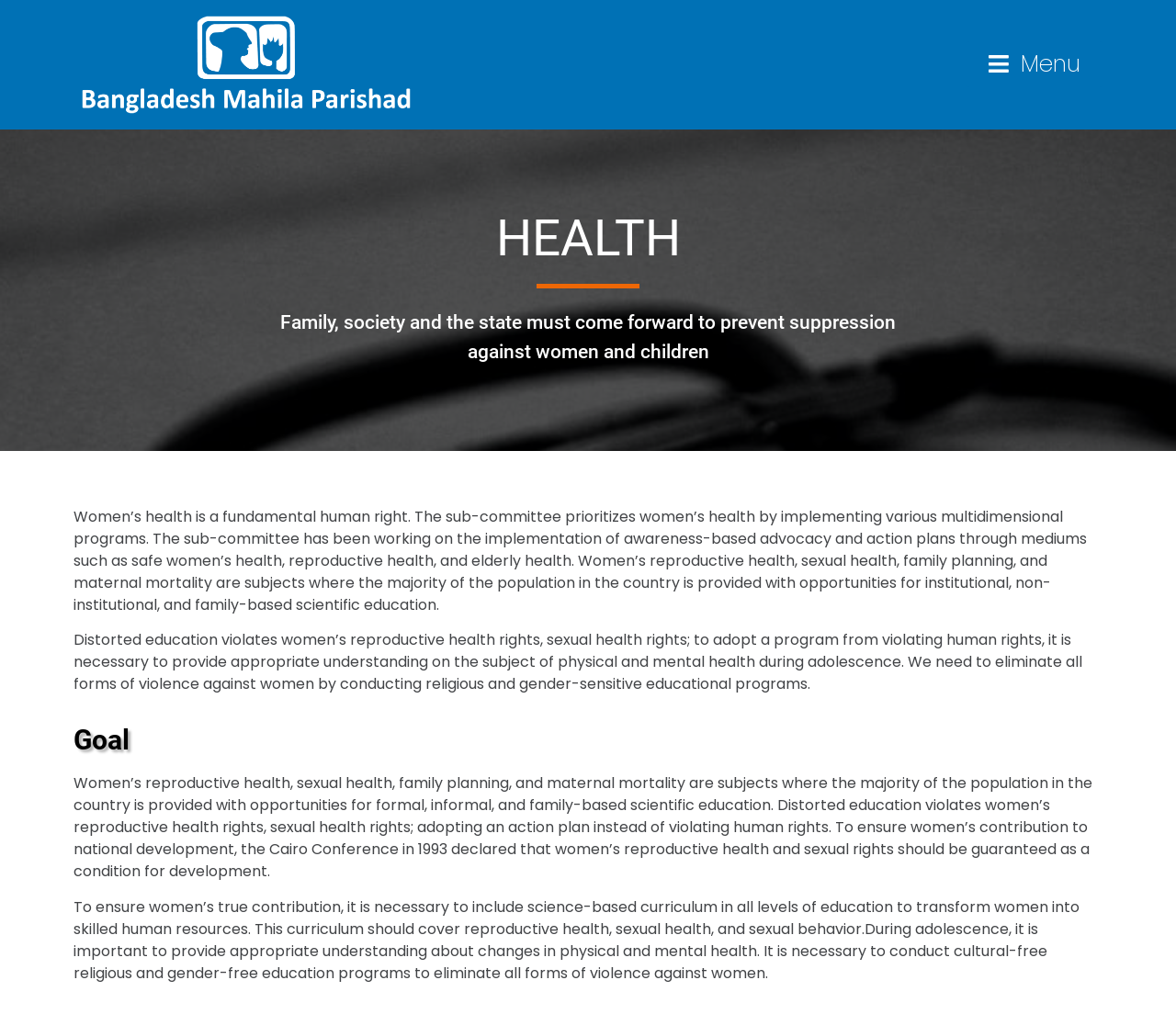What is the purpose of conducting religious and gender-sensitive educational programs?
Examine the webpage screenshot and provide an in-depth answer to the question.

The webpage mentions that conducting religious and gender-sensitive educational programs is necessary to eliminate all forms of violence against women, as stated in the third and fourth paragraphs.